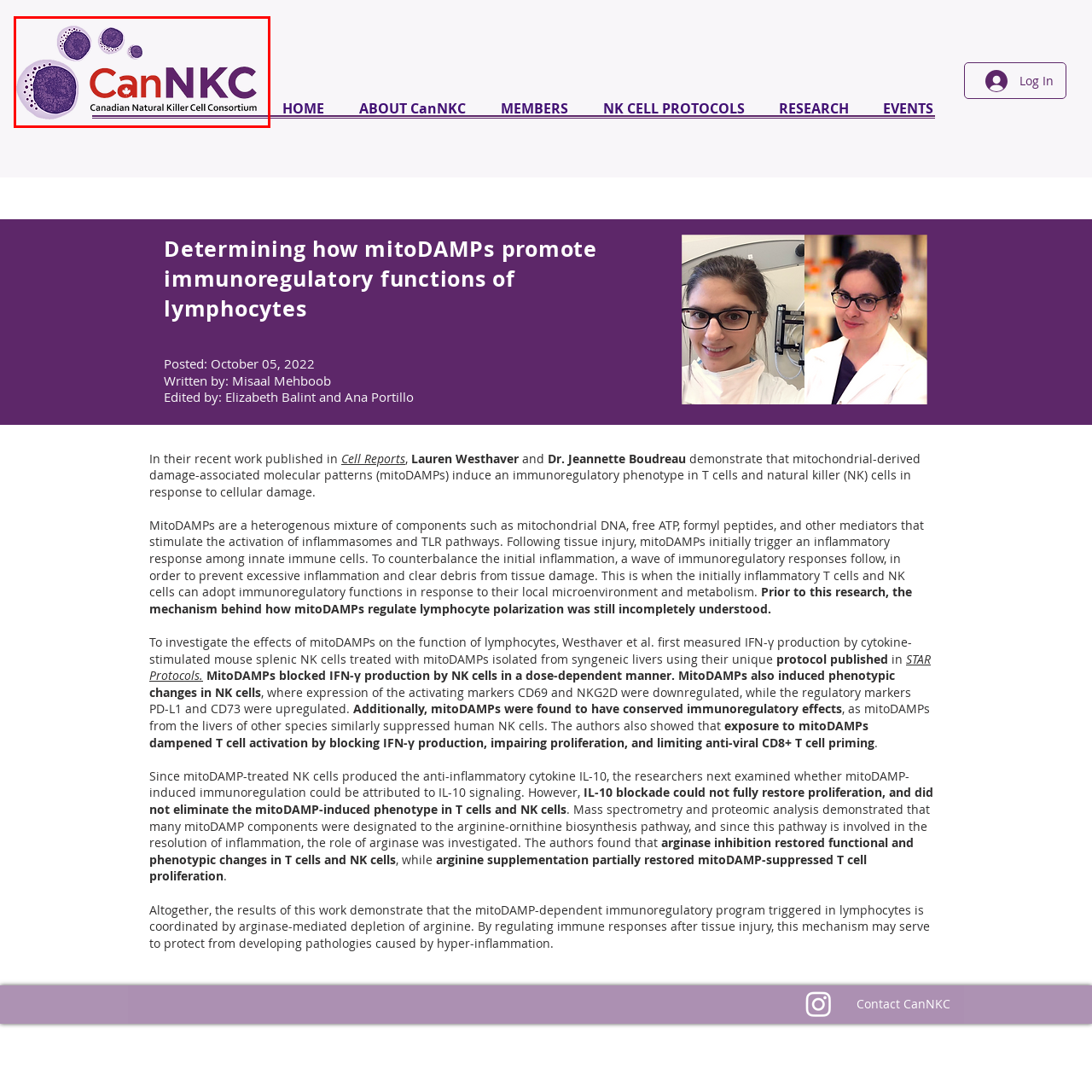Please examine the image within the red bounding box and provide an answer to the following question using a single word or phrase:
What is the role of NK cells in the body?

Crucial in the immune system